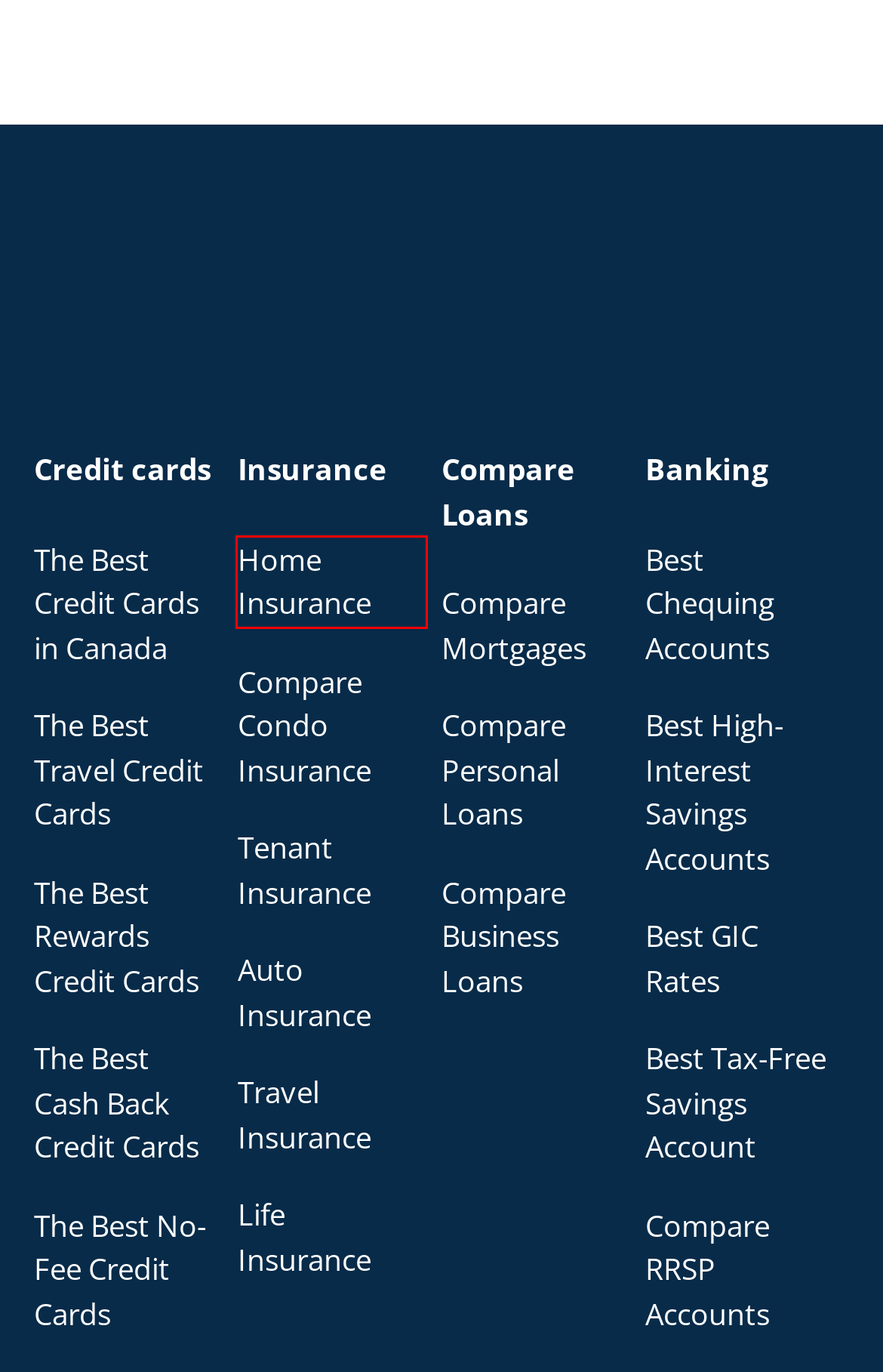Look at the screenshot of a webpage, where a red bounding box highlights an element. Select the best description that matches the new webpage after clicking the highlighted element. Here are the candidates:
A. Best Loans Canada 2023 | My Rate Compass
B. Myratecompass : Compare Auto Insurance in Canada
C. The Best Chequing Accounts in Canada 2024 - My Rate Compass
D. Myratecompass : Compare Home Insurance in Canada
E. Compare RRSP Savings Accounts in Canada 2023 | My Rate Compass
F. Compare Mortgage Rates
G. Best Travel Credit Cards in Canada for 2024 | My Rate Compass
H. 2023 Best Credit Cards in Canada  | Best Canadian Credit Cards 2023

D